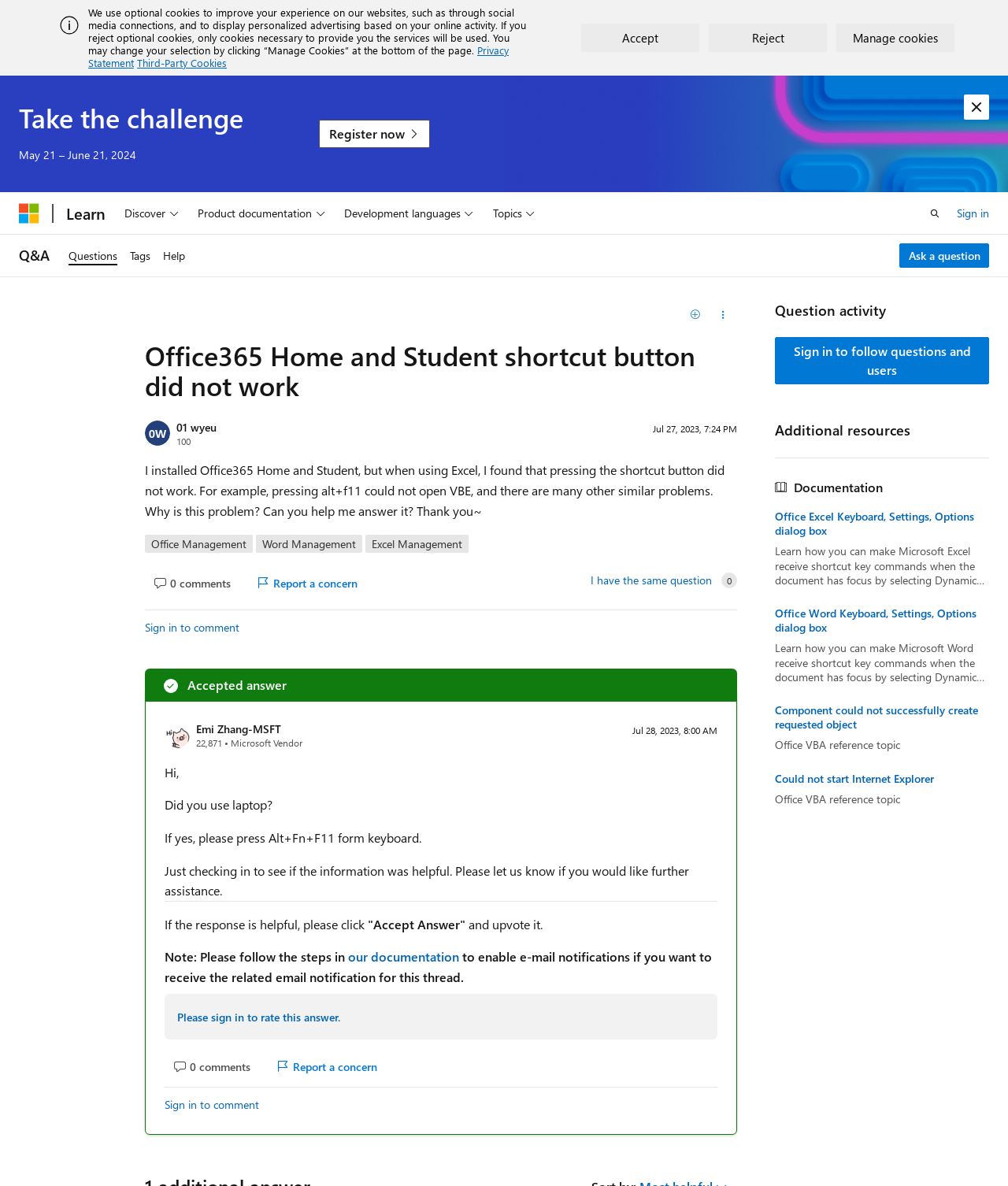Given the description "Could not start Internet Explorer", provide the bounding box coordinates of the corresponding UI element.

[0.769, 0.65, 0.981, 0.662]